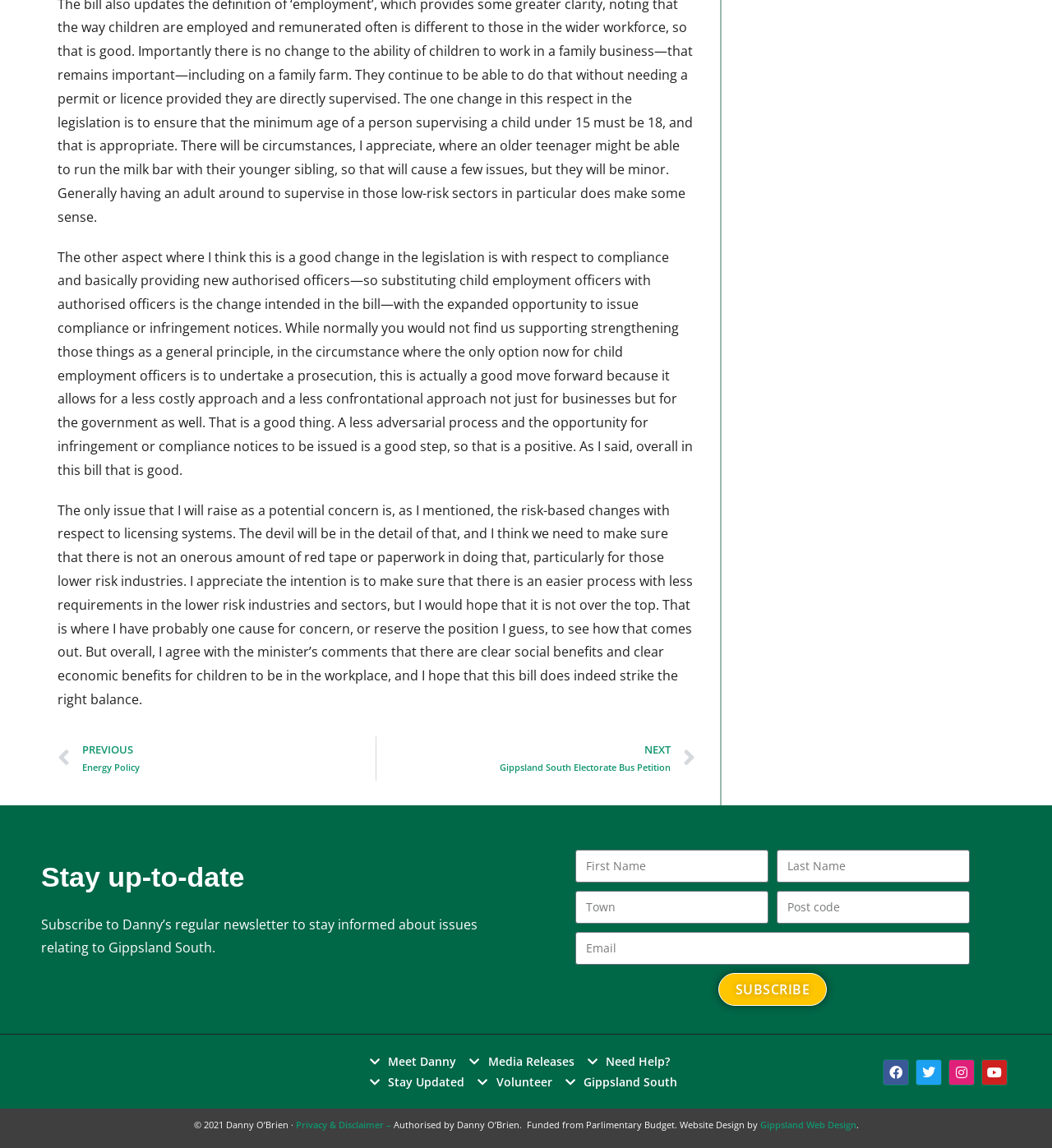Identify the bounding box for the described UI element. Provide the coordinates in (top-left x, top-left y, bottom-right x, bottom-right y) format with values ranging from 0 to 1: Privacy & Disclaimer –

[0.281, 0.974, 0.374, 0.985]